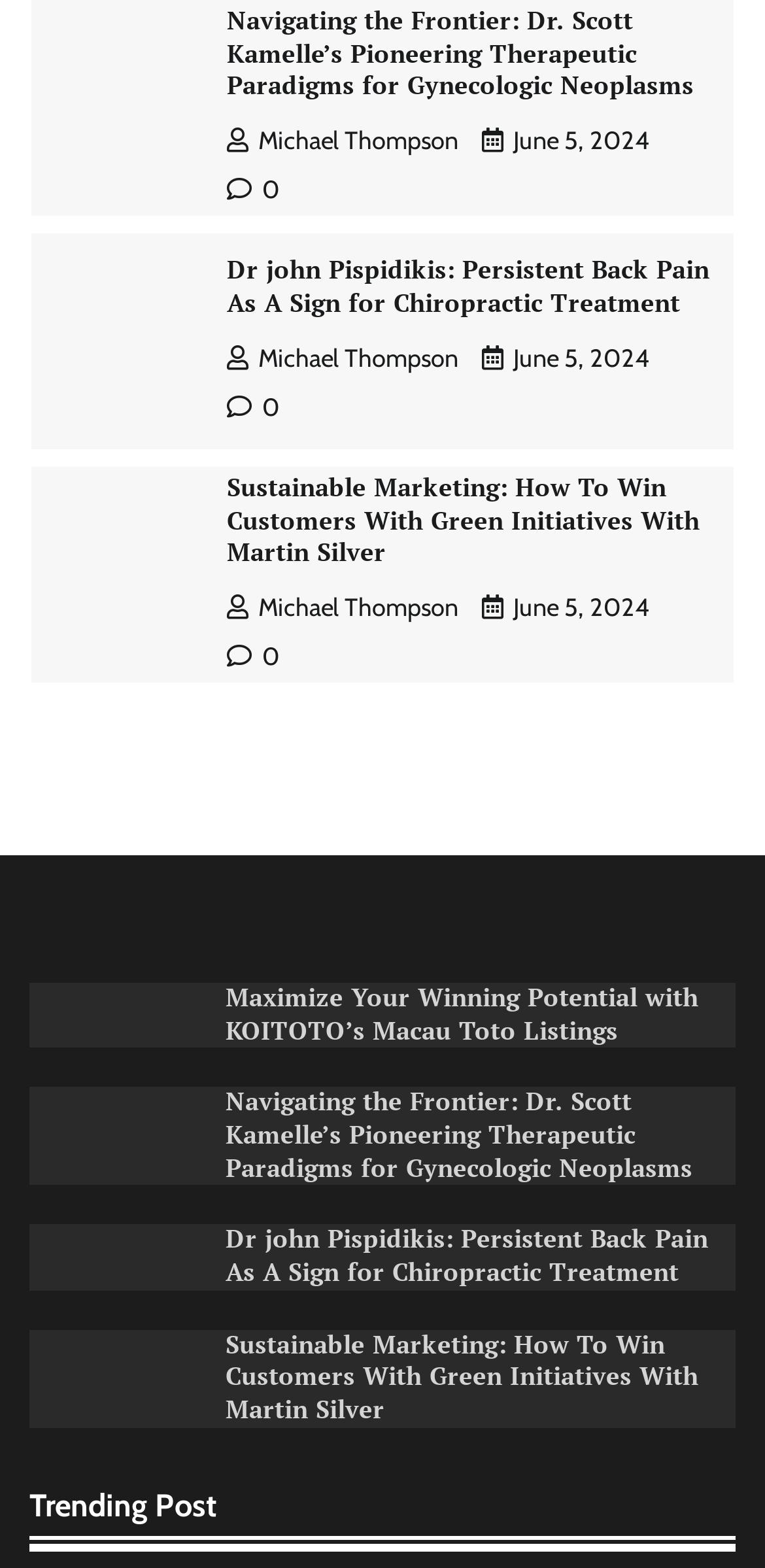Indicate the bounding box coordinates of the clickable region to achieve the following instruction: "Increase quantity."

None